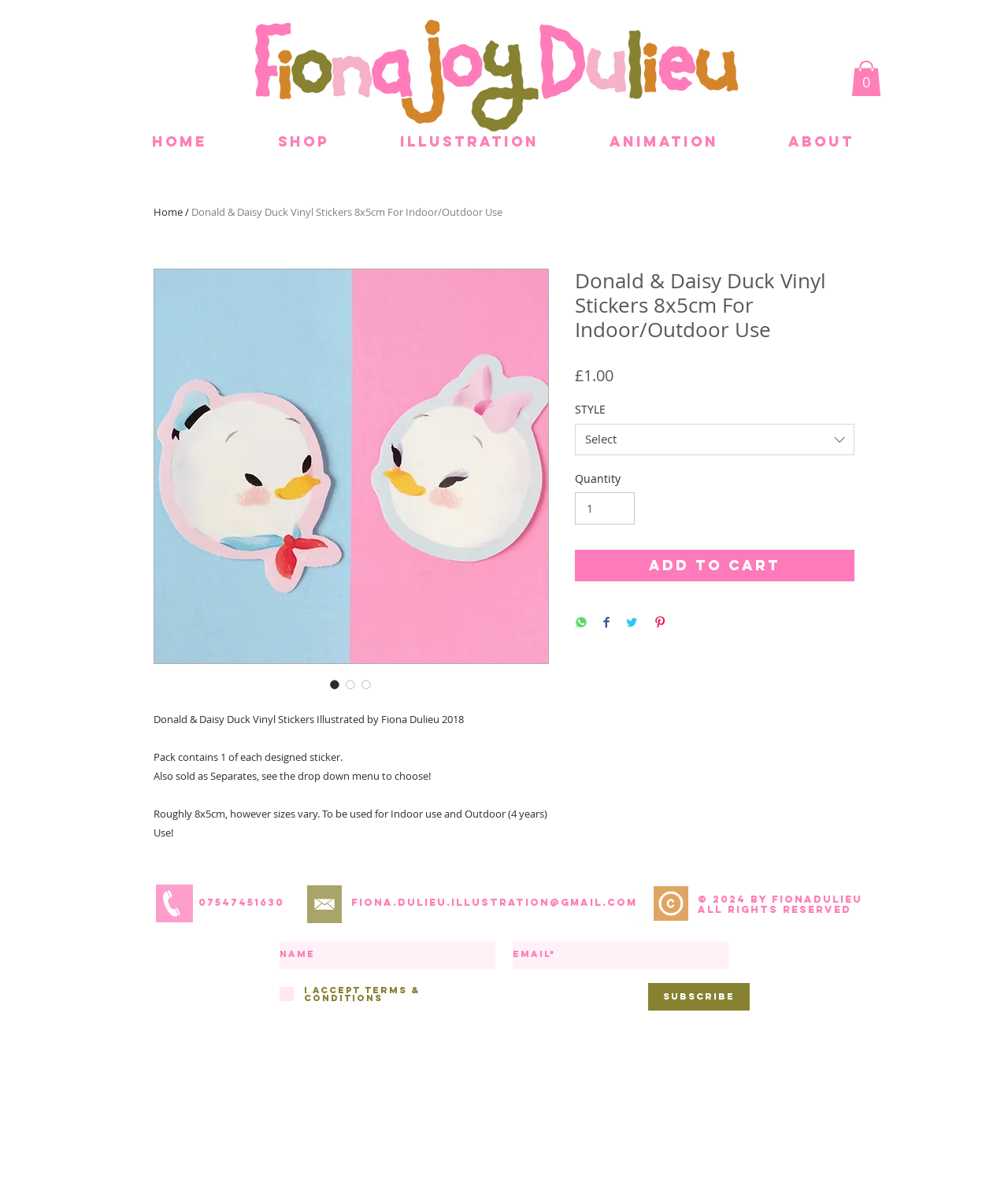Determine the bounding box coordinates of the clickable element to achieve the following action: 'Read about Dr. Manas Pradhan'. Provide the coordinates as four float values between 0 and 1, formatted as [left, top, right, bottom].

None